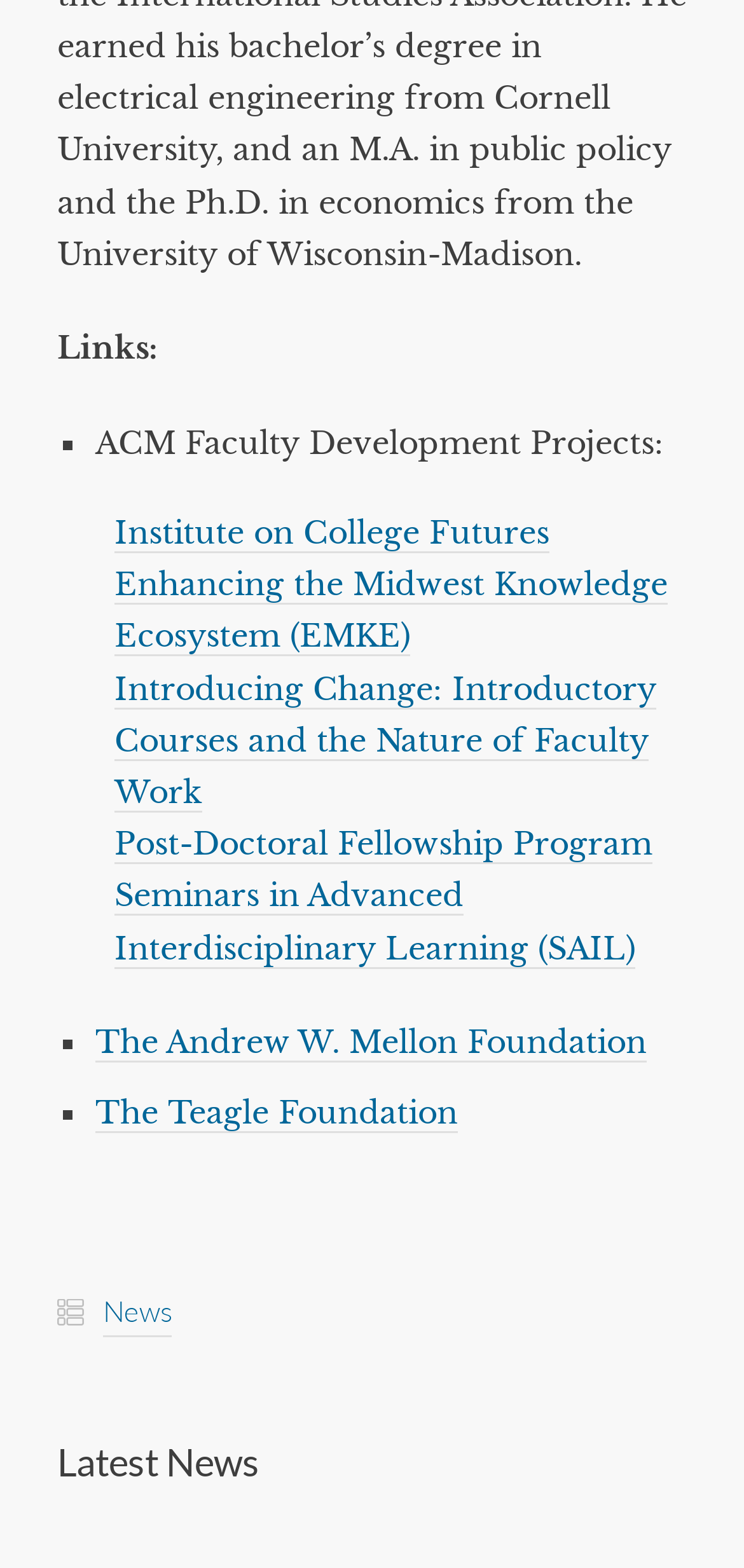Find the bounding box coordinates of the clickable region needed to perform the following instruction: "check The Andrew W. Mellon Foundation". The coordinates should be provided as four float numbers between 0 and 1, i.e., [left, top, right, bottom].

[0.128, 0.652, 0.869, 0.678]